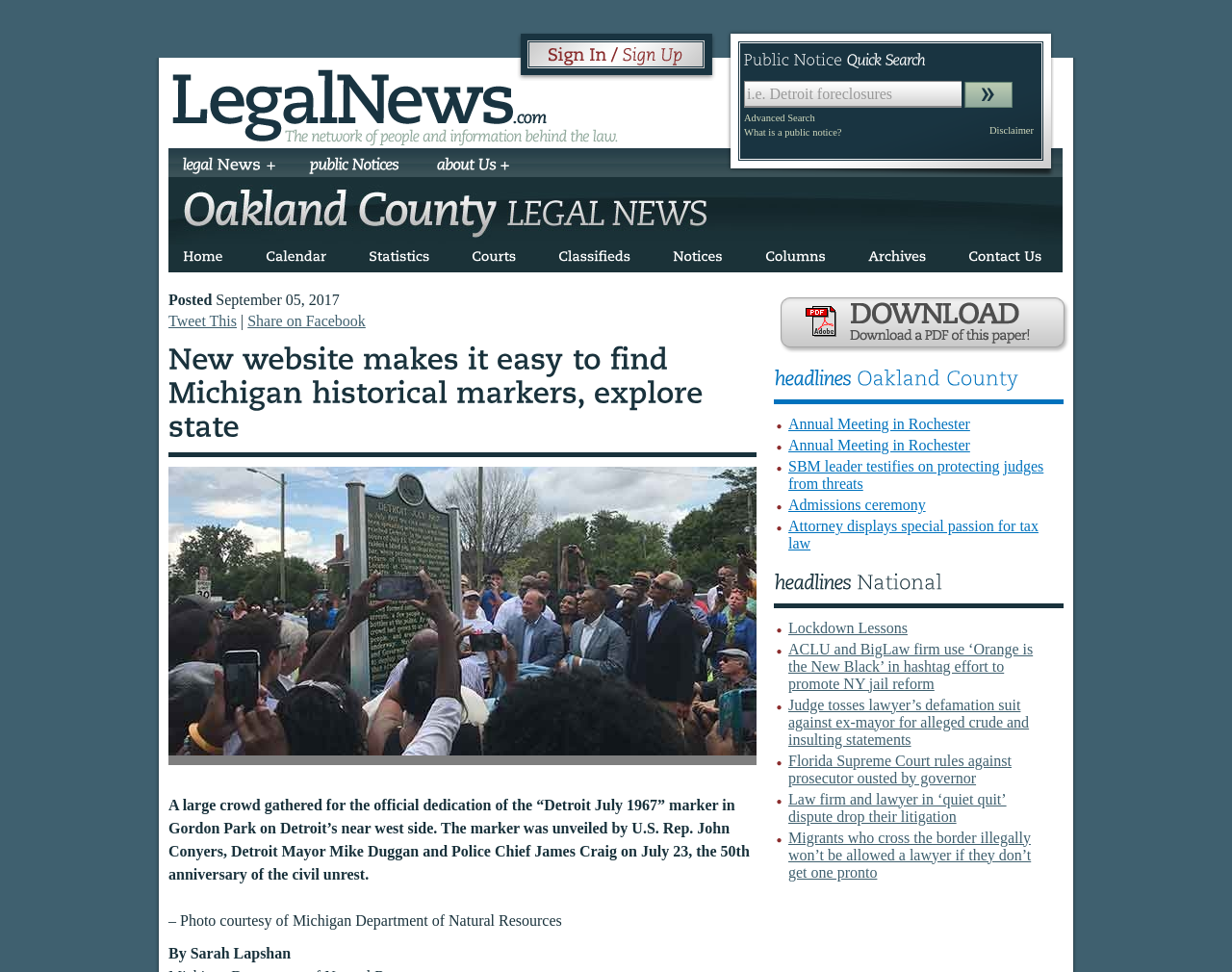Please identify the bounding box coordinates of the region to click in order to complete the given instruction: "Download a PDF of this paper". The coordinates should be four float numbers between 0 and 1, i.e., [left, top, right, bottom].

[0.628, 0.352, 0.87, 0.369]